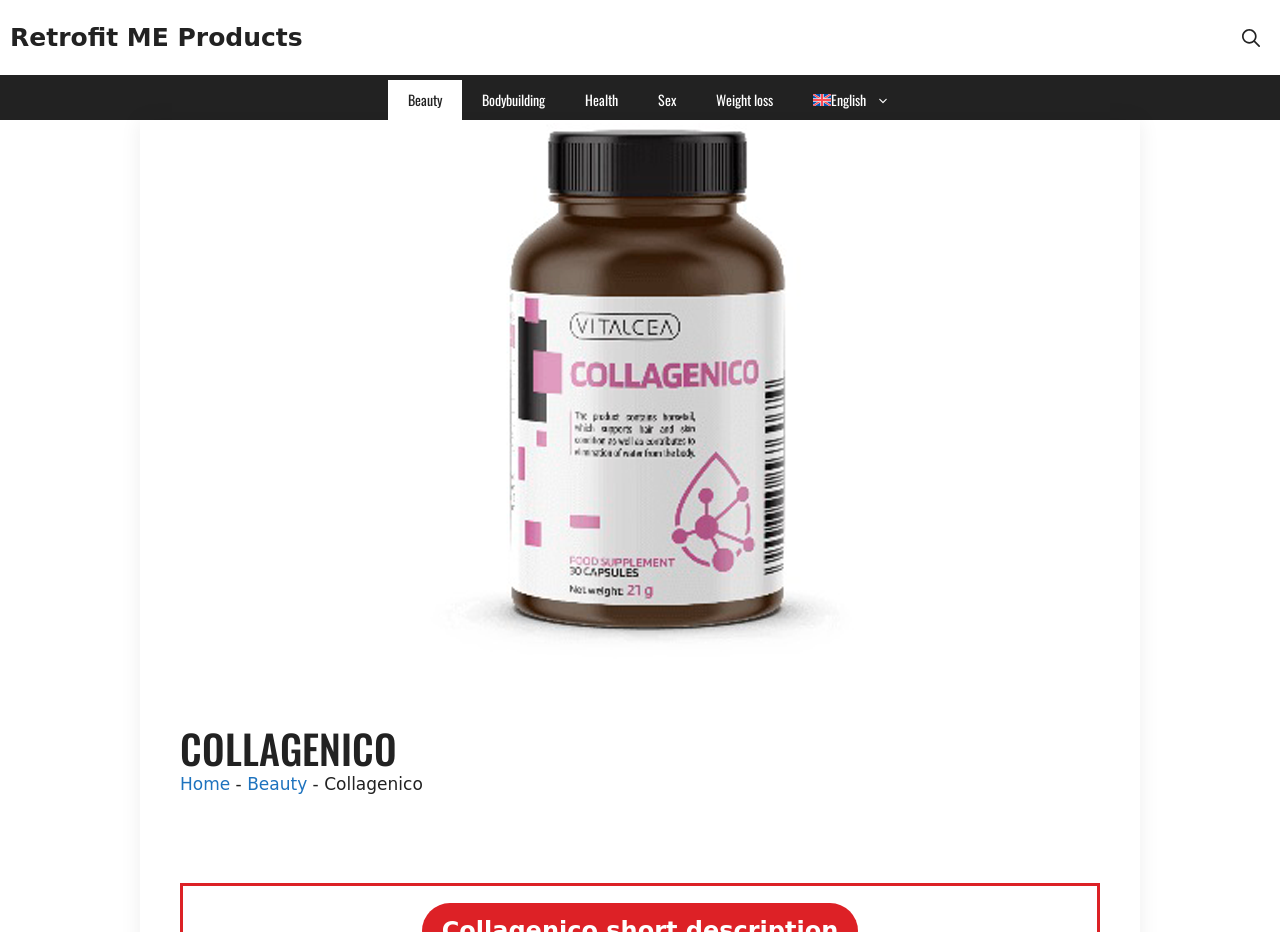Please determine the bounding box coordinates for the element that should be clicked to follow these instructions: "Go to Home page".

[0.141, 0.83, 0.18, 0.852]